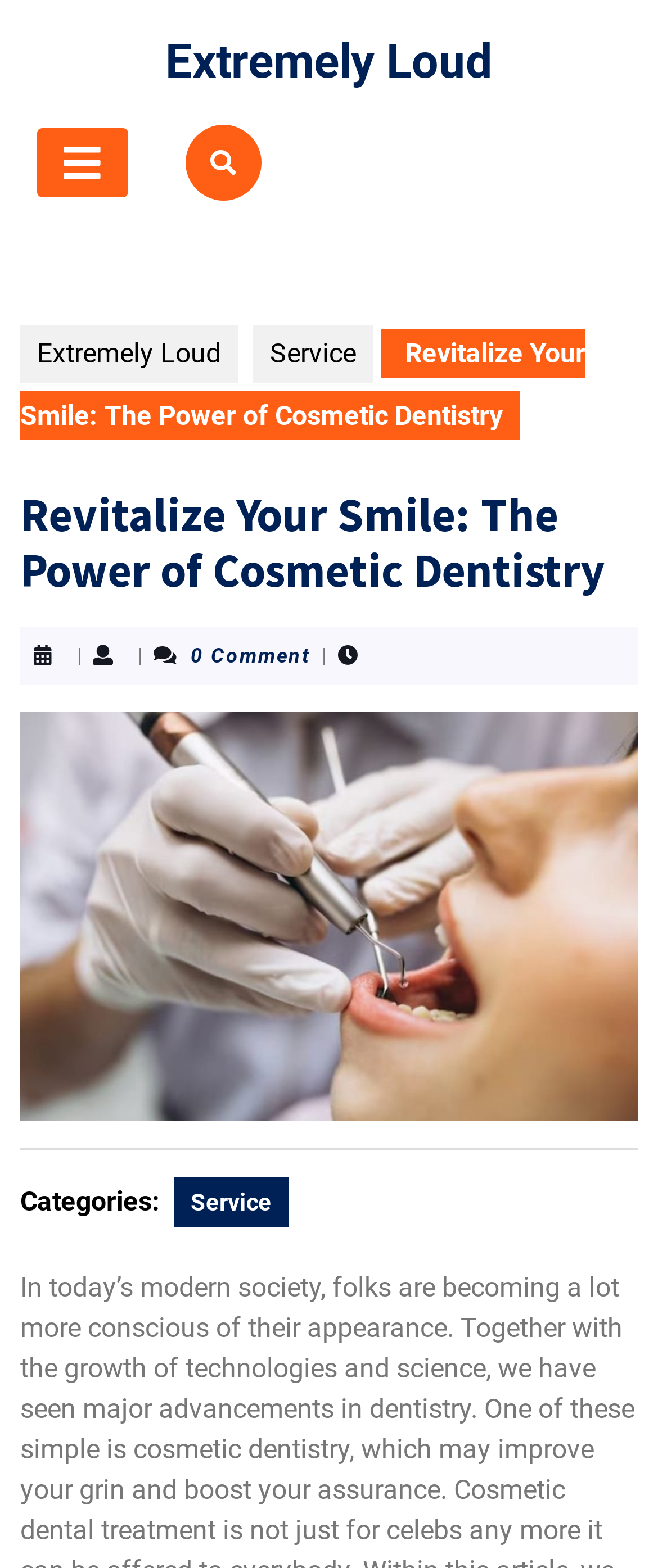Bounding box coordinates are to be given in the format (top-left x, top-left y, bottom-right x, bottom-right y). All values must be floating point numbers between 0 and 1. Provide the bounding box coordinate for the UI element described as: Extremely Loud

[0.031, 0.208, 0.362, 0.244]